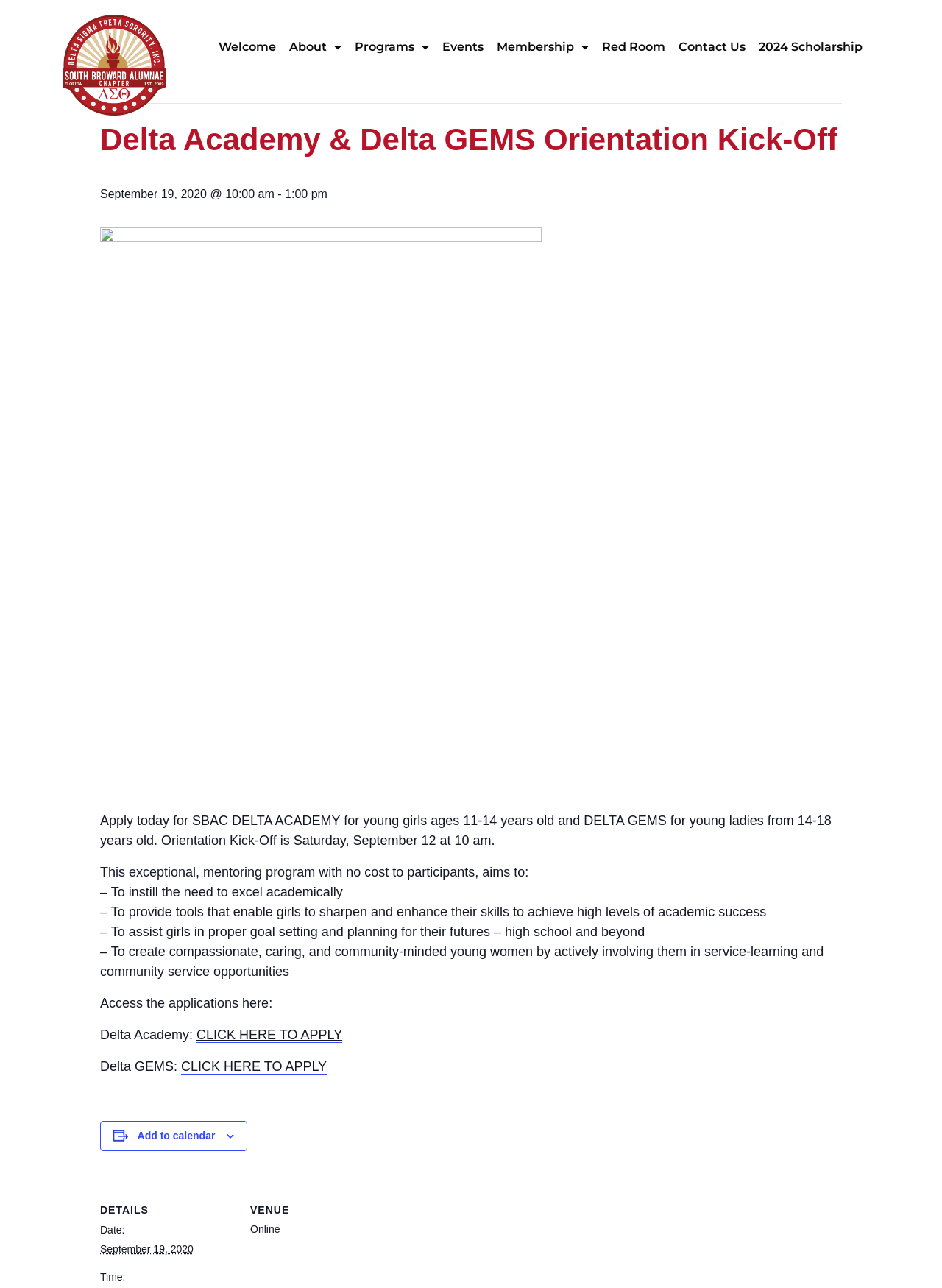For the given element description Welcome, determine the bounding box coordinates of the UI element. The coordinates should follow the format (top-left x, top-left y, bottom-right x, bottom-right y) and be within the range of 0 to 1.

[0.232, 0.028, 0.293, 0.044]